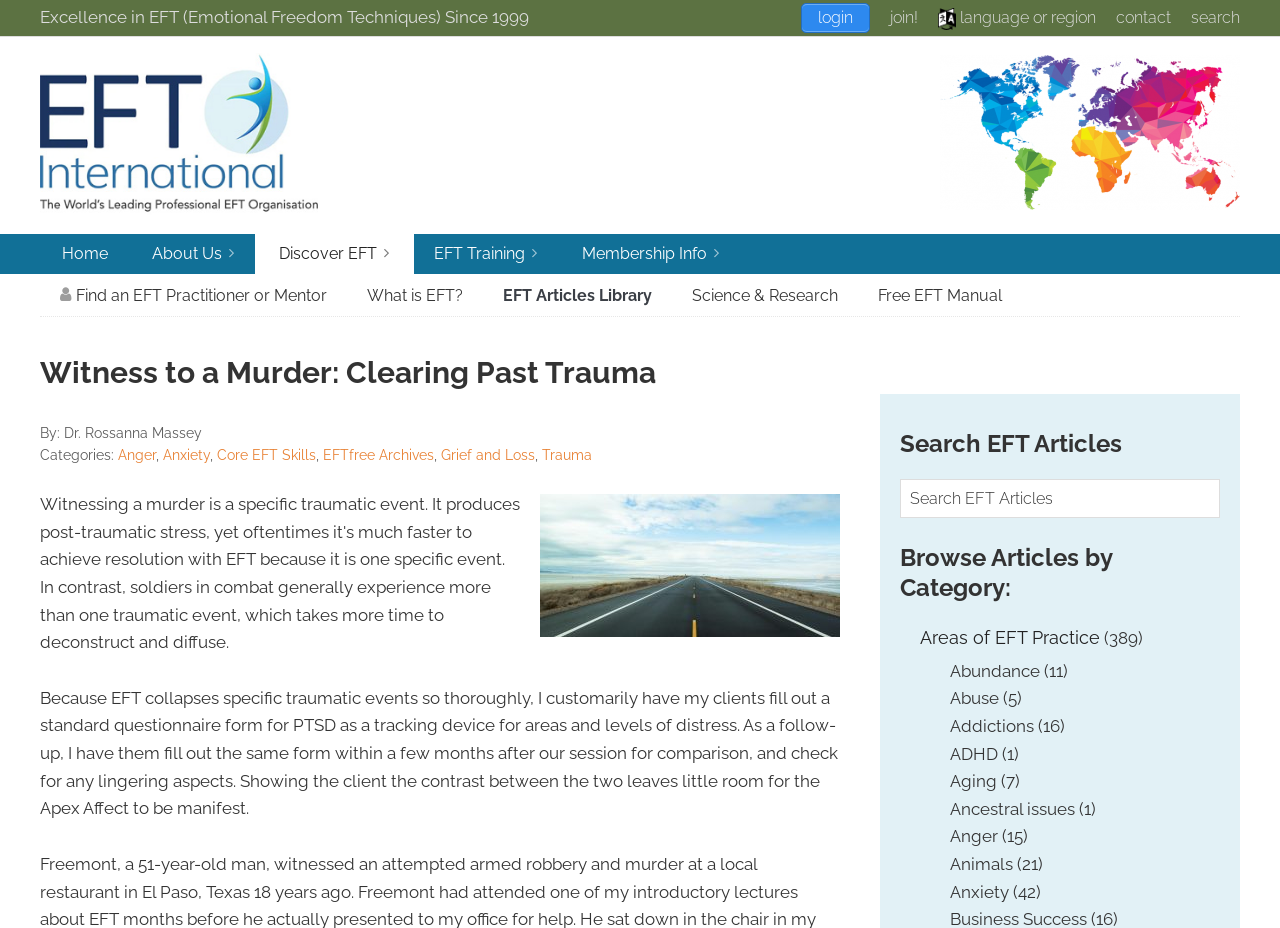Please find the bounding box coordinates of the element that must be clicked to perform the given instruction: "find an EFT practitioner or mentor". The coordinates should be four float numbers from 0 to 1, i.e., [left, top, right, bottom].

[0.031, 0.295, 0.271, 0.341]